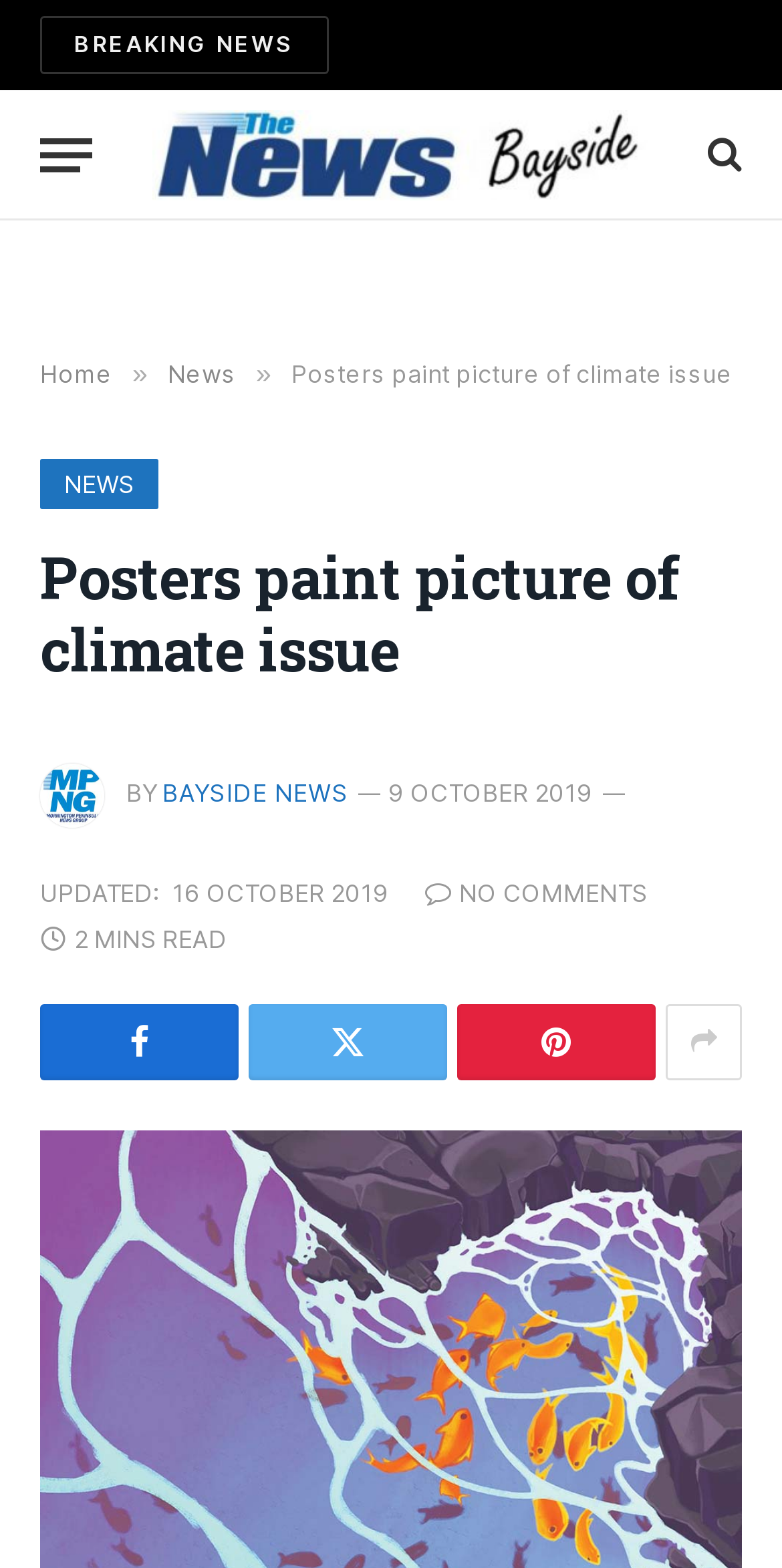Please identify the bounding box coordinates of the region to click in order to complete the task: "Check the date of the post". The coordinates must be four float numbers between 0 and 1, specified as [left, top, right, bottom].

[0.497, 0.496, 0.758, 0.515]